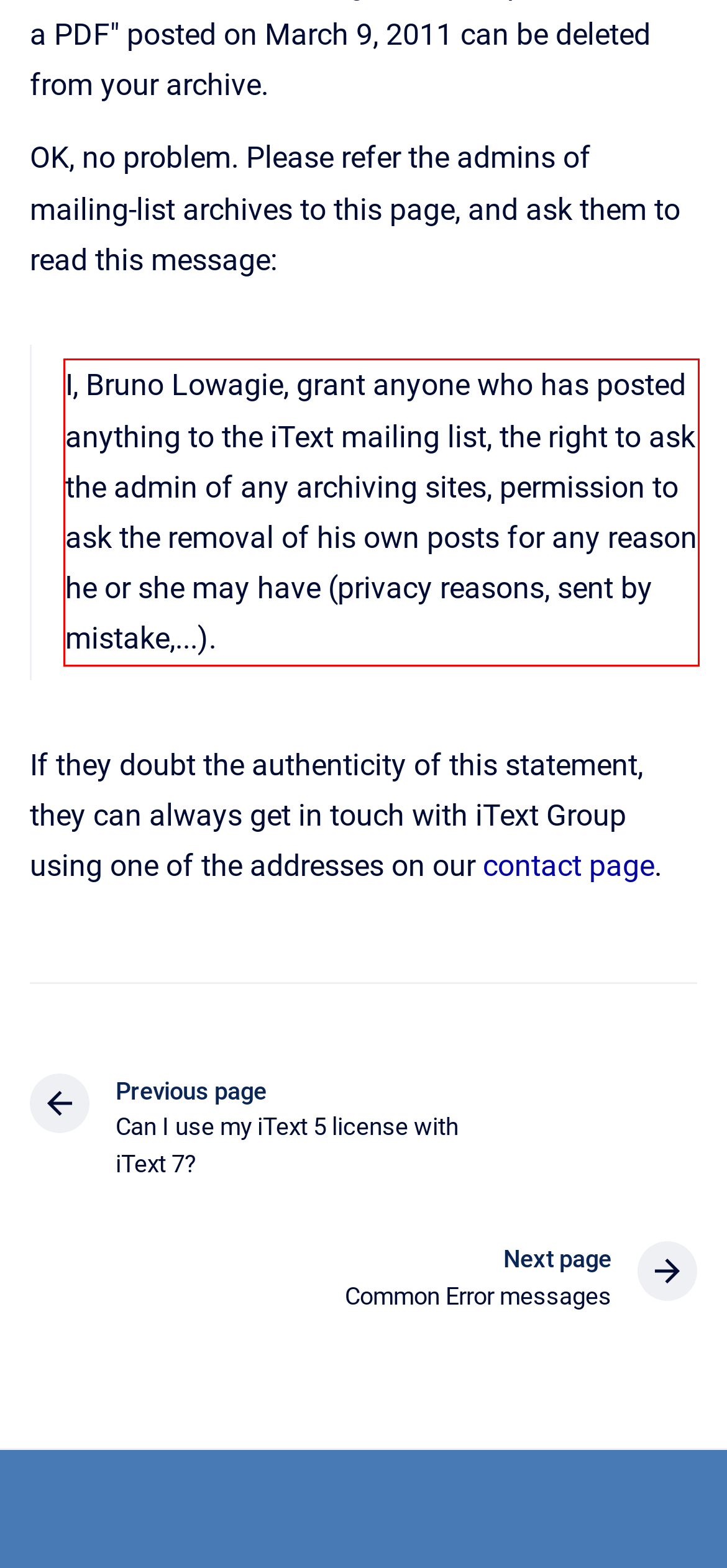Observe the screenshot of the webpage that includes a red rectangle bounding box. Conduct OCR on the content inside this red bounding box and generate the text.

I, Bruno Lowagie, grant anyone who has posted anything to the iText mailing list, the right to ask the admin of any archiving sites, permission to ask the removal of his own posts for any reason he or she may have (privacy reasons, sent by mistake,...).